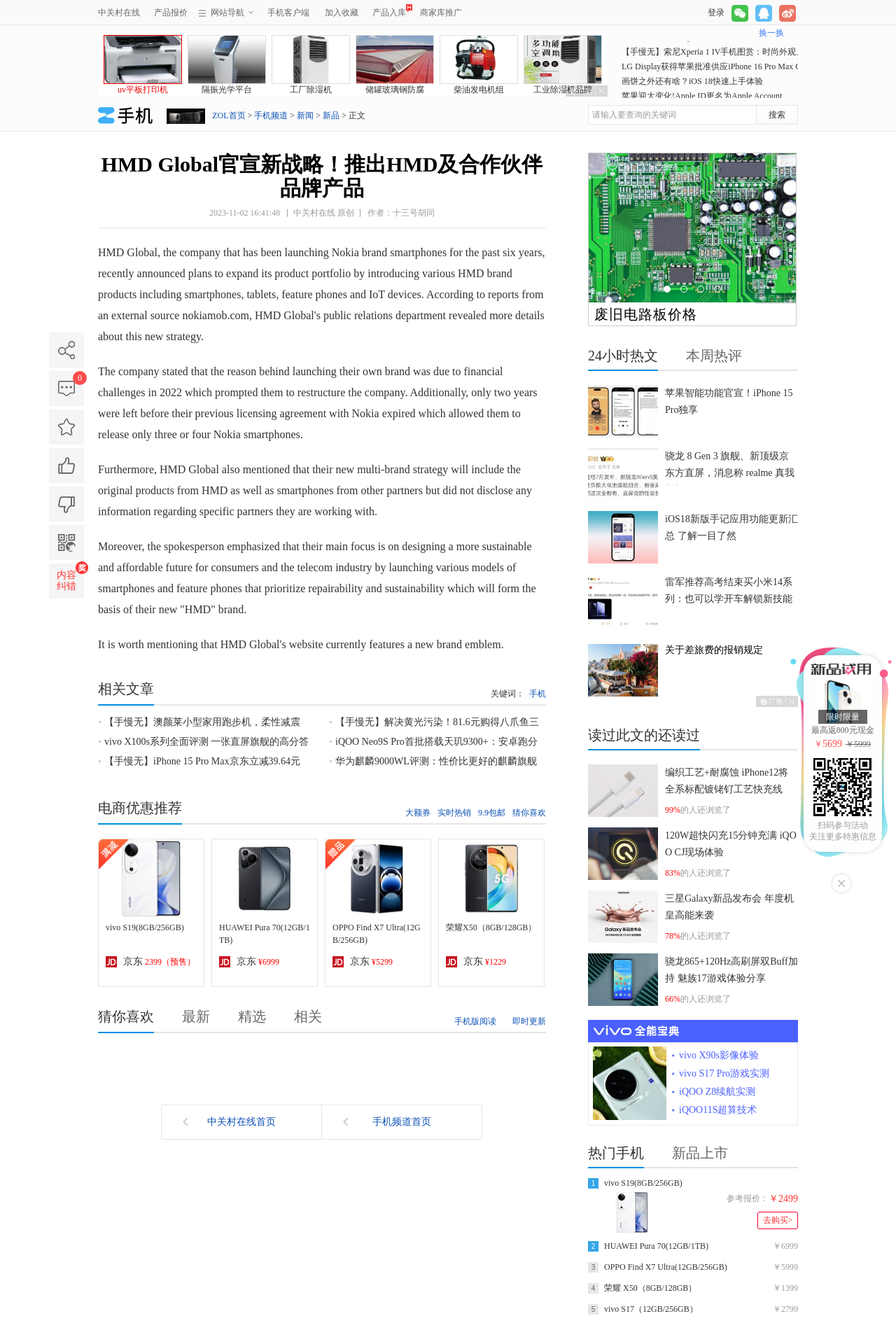Analyze and describe the webpage in a detailed narrative.

This webpage is about HMD Global, a company that has been launching Nokia-branded smartphones for the past six years, and its plan to expand its product portfolio by introducing various HMD-branded products, including smartphones, tablets, and feature phones.

At the top of the page, there are several links and buttons, including a login button, links to various websites, and a search bar. Below that, there is a section with multiple news articles related to smartphones, with titles and brief summaries. These articles are arranged in a grid layout, with three columns and multiple rows.

The main content of the page is an article about HMD Global's new strategy, which includes launching its own brand products. The article is divided into several paragraphs, with headings and subheadings. There are also several links to related articles and keywords at the bottom of the page.

On the right side of the page, there is a section with recommended products, including smartphones from various brands, with prices and links to purchase. There are also several links to other sections of the website, such as a news section and a product review section.

Overall, the webpage is a news article page with a focus on smartphones and technology, with multiple sections and links to related content.